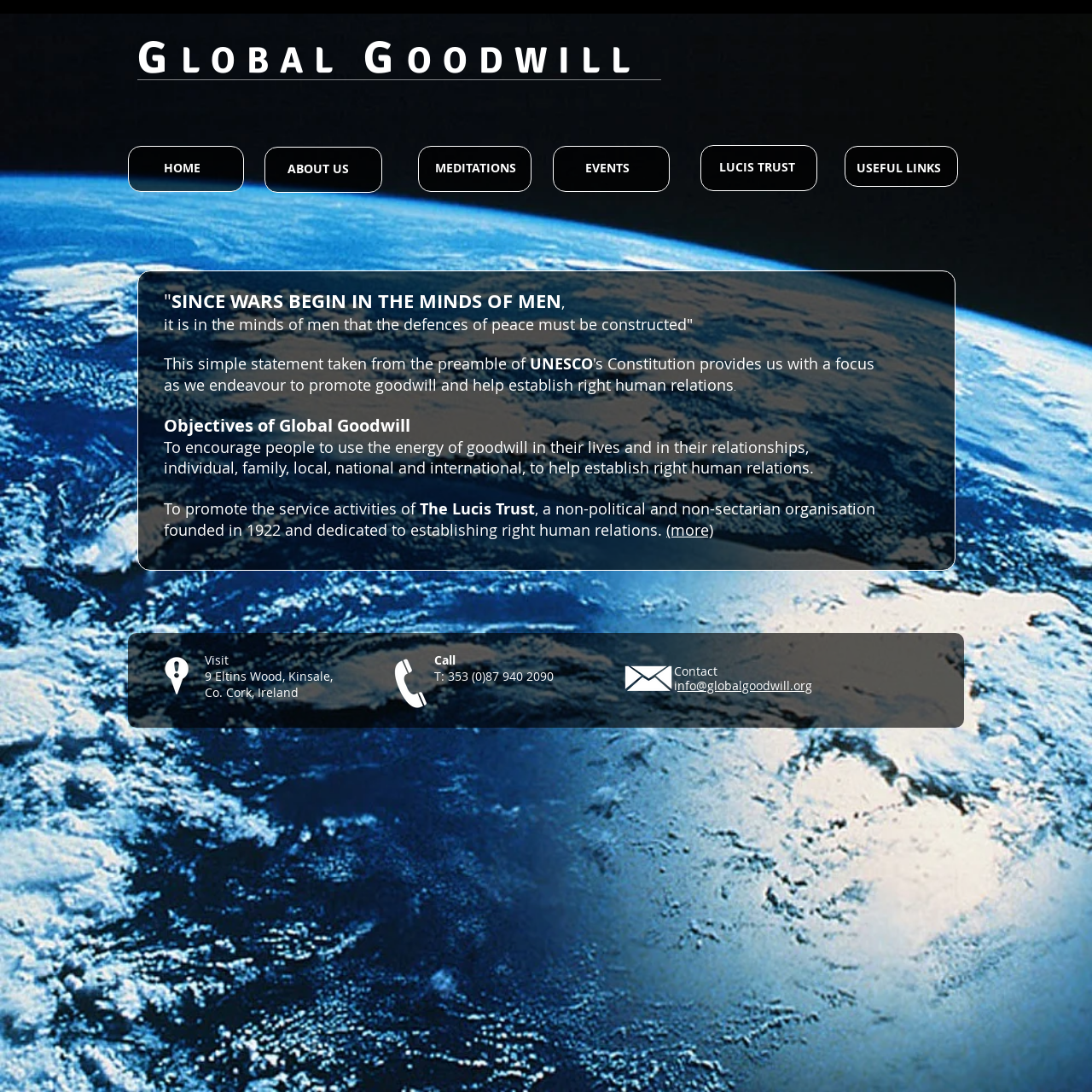Determine the bounding box coordinates of the clickable element to complete this instruction: "Learn more about LUCIS TRUST". Provide the coordinates in the format of four float numbers between 0 and 1, [left, top, right, bottom].

[0.641, 0.14, 0.745, 0.166]